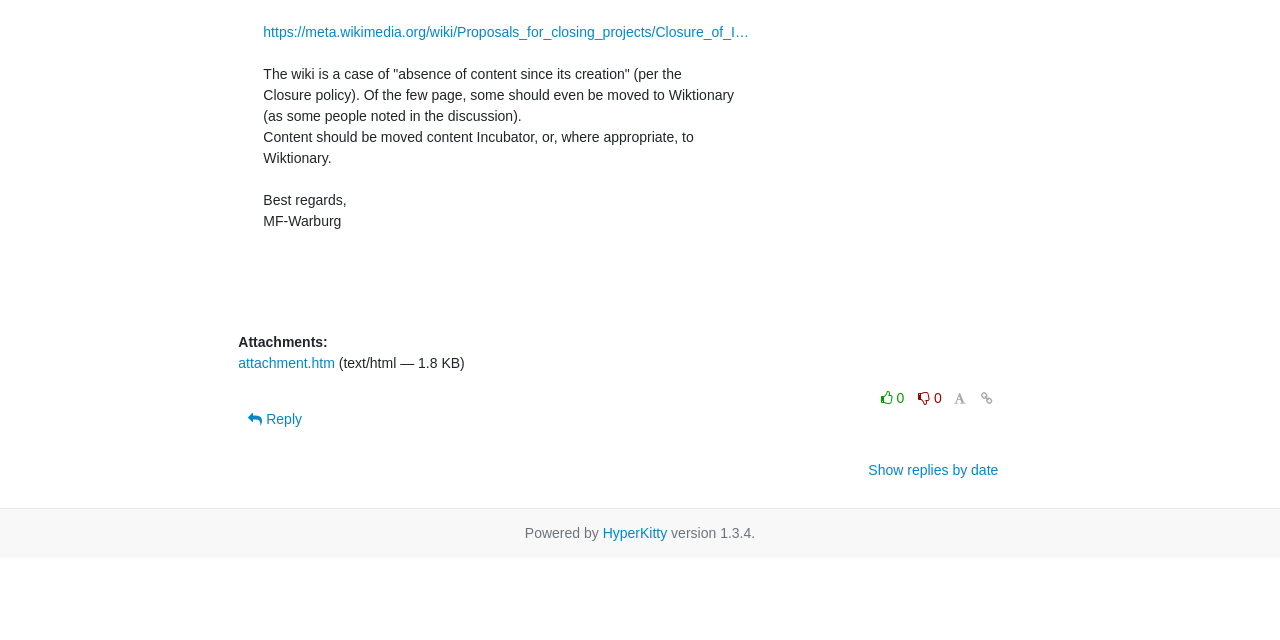Given the element description HyperKitty, specify the bounding box coordinates of the corresponding UI element in the format (top-left x, top-left y, bottom-right x, bottom-right y). All values must be between 0 and 1.

[0.471, 0.82, 0.521, 0.845]